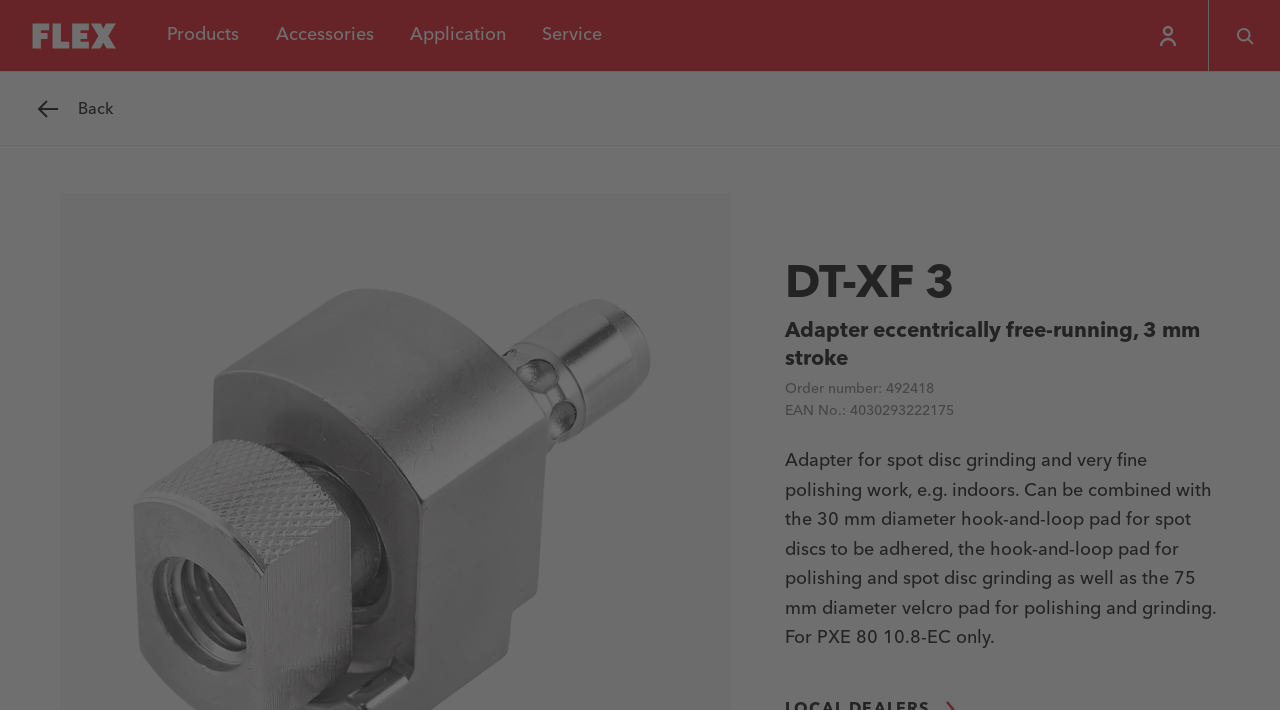Please give a short response to the question using one word or a phrase:
What is the compatible product for this adapter?

PXE 80 10.8-EC